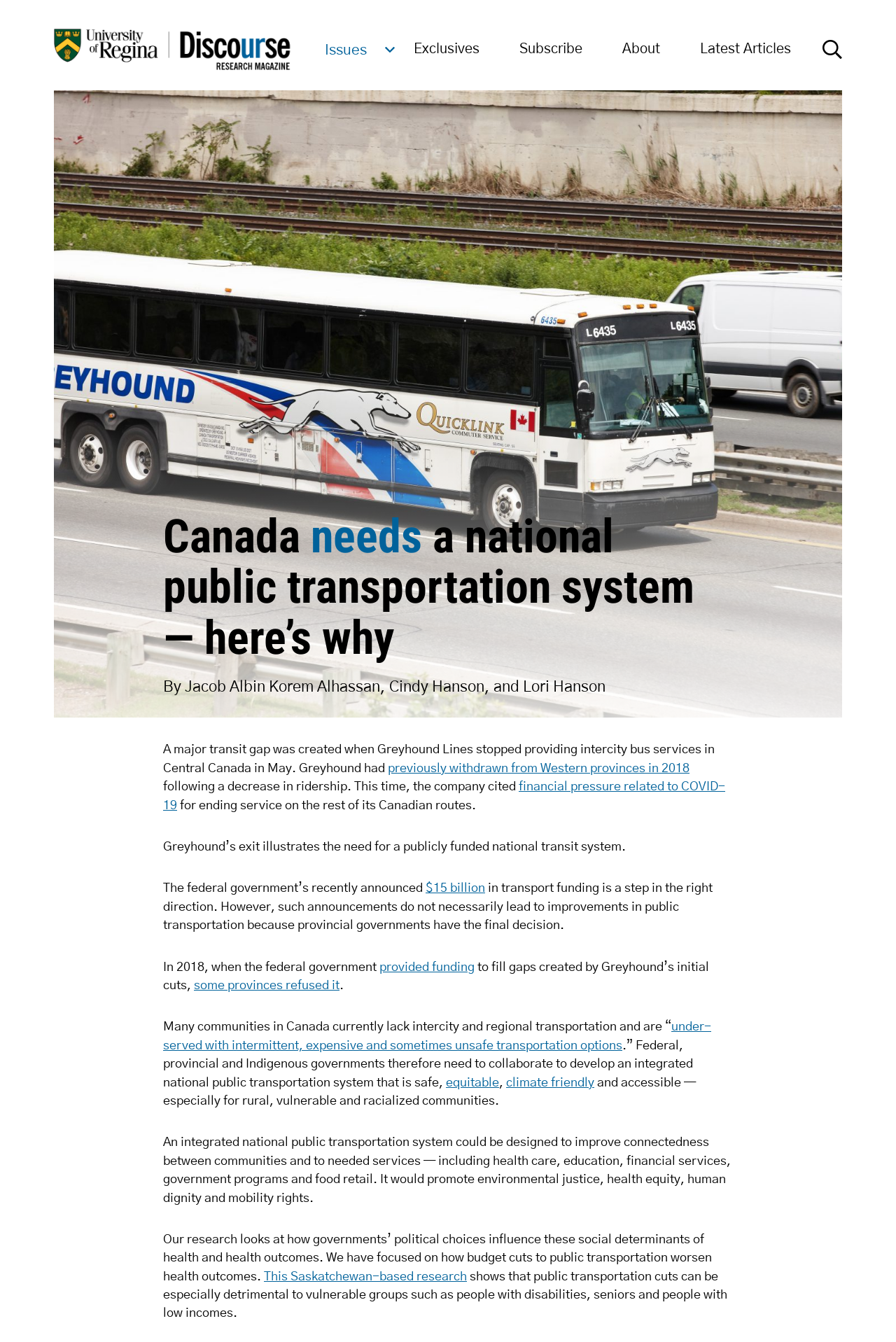Please determine the heading text of this webpage.

Canada needs a national public transportation system — here’s why